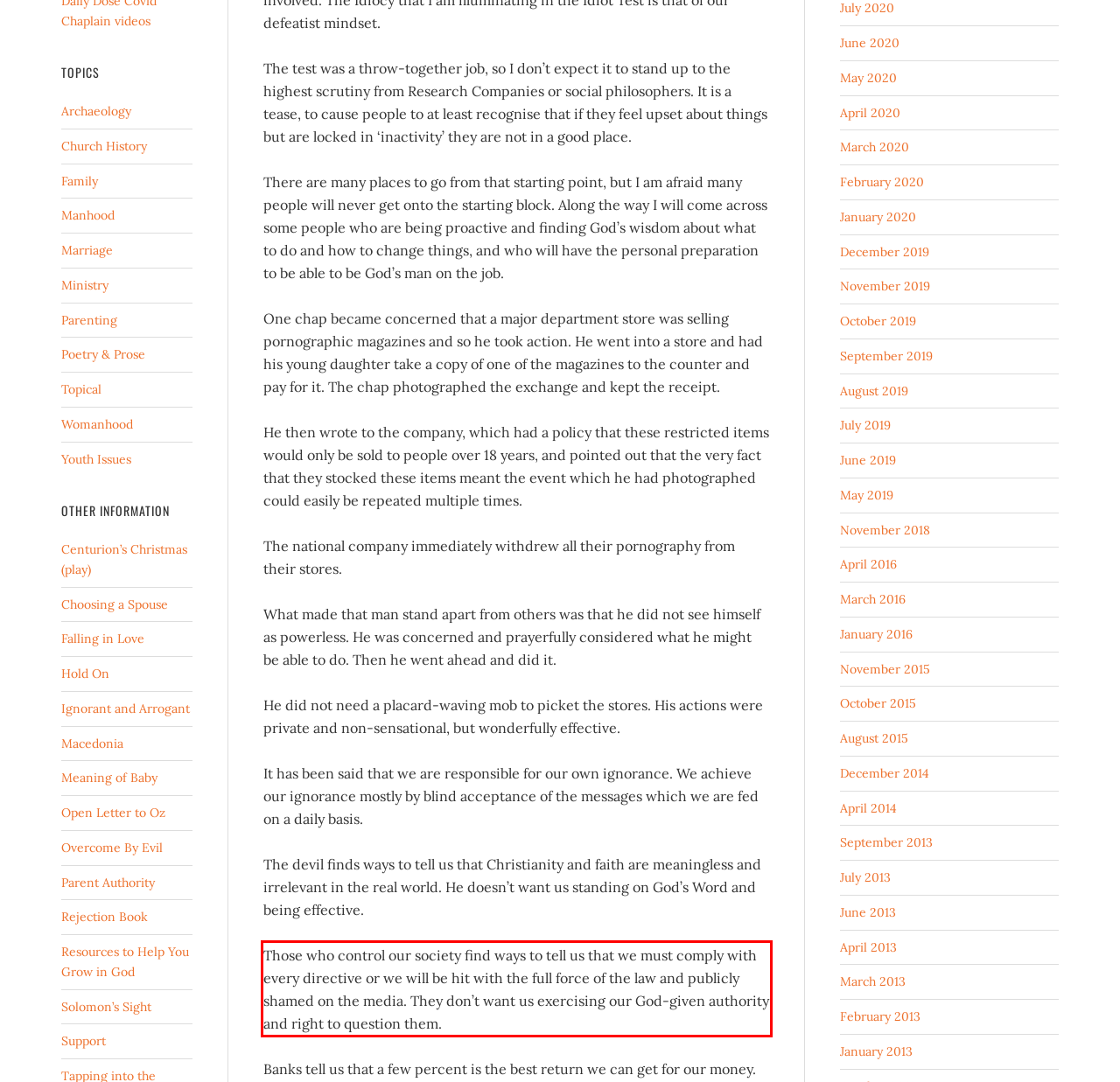Please recognize and transcribe the text located inside the red bounding box in the webpage image.

Those who control our society find ways to tell us that we must comply with every directive or we will be hit with the full force of the law and publicly shamed on the media. They don’t want us exercising our God-given authority and right to question them.